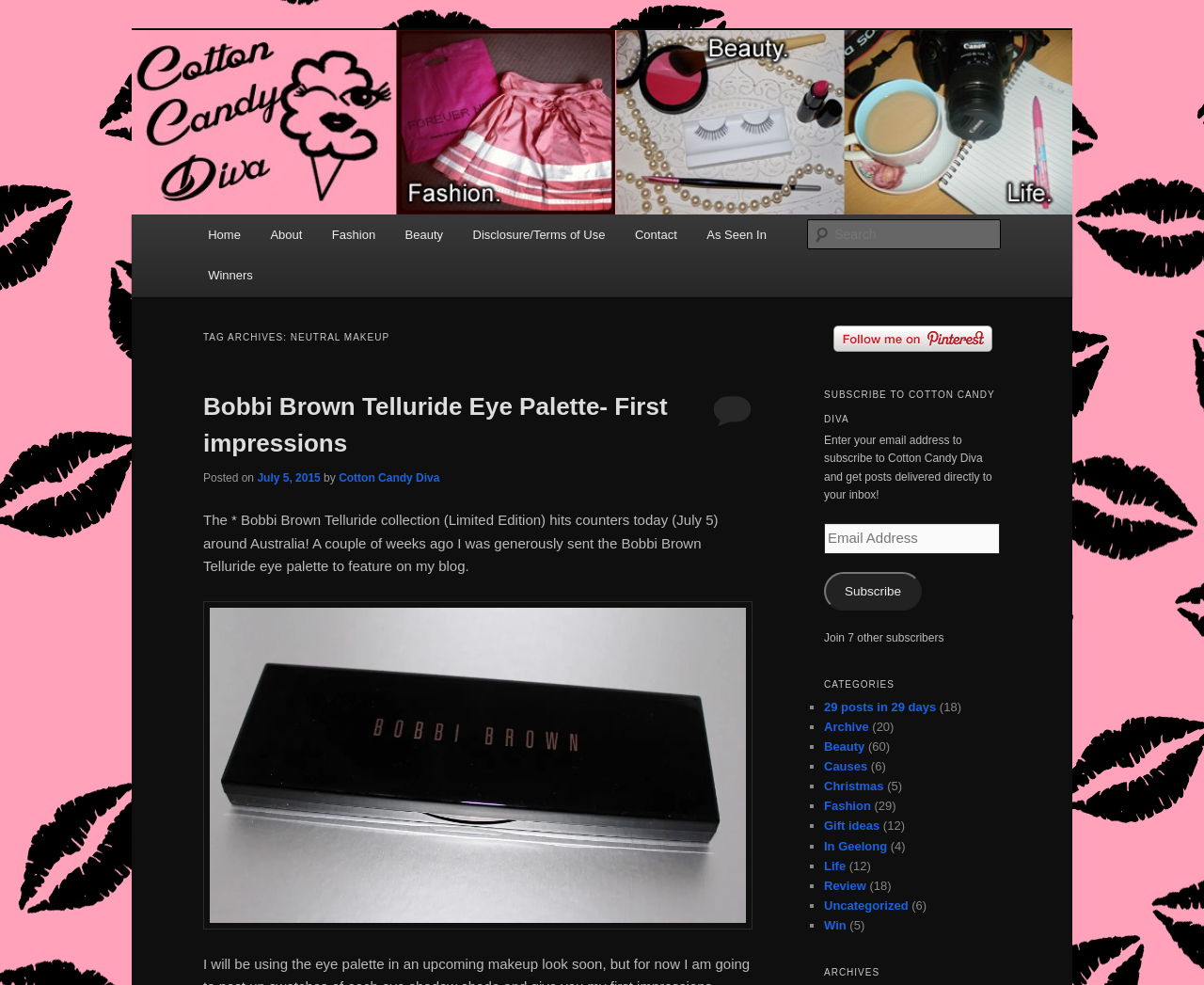Identify the bounding box coordinates of the clickable region to carry out the given instruction: "Subscribe to Cotton Candy Diva".

[0.684, 0.581, 0.766, 0.62]